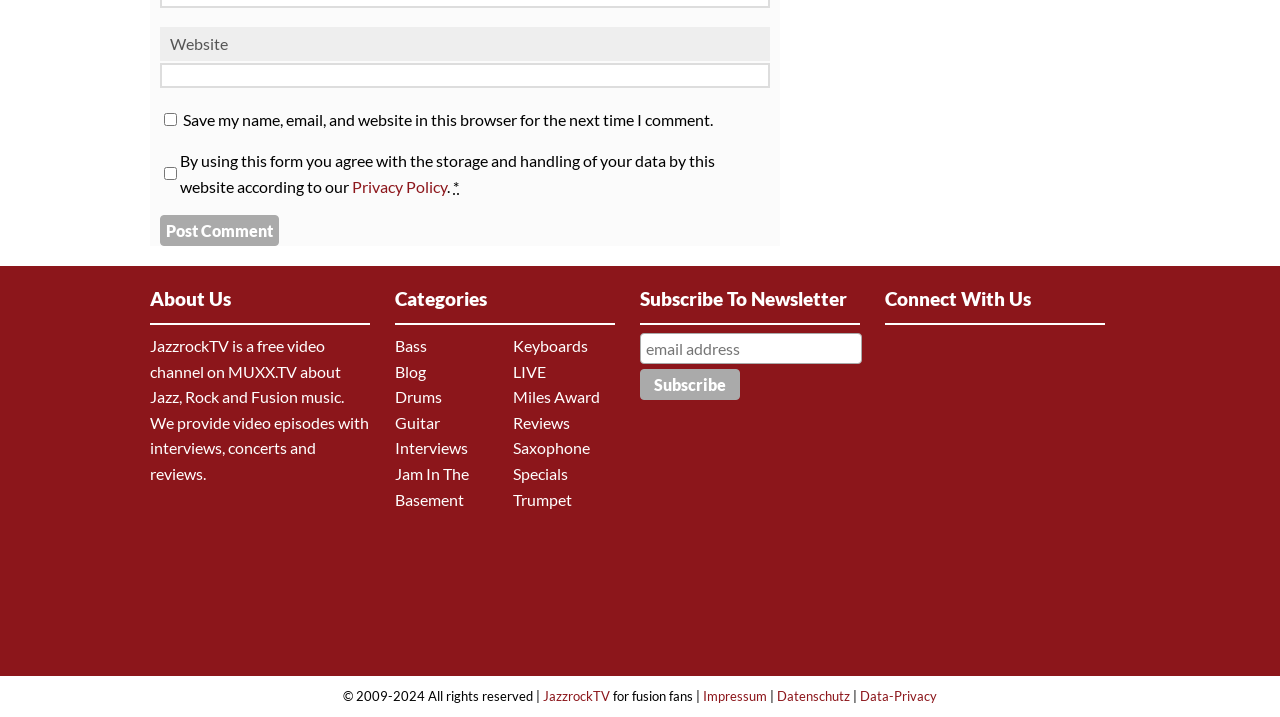How can users subscribe to the newsletter?
Give a single word or phrase as your answer by examining the image.

By entering email address